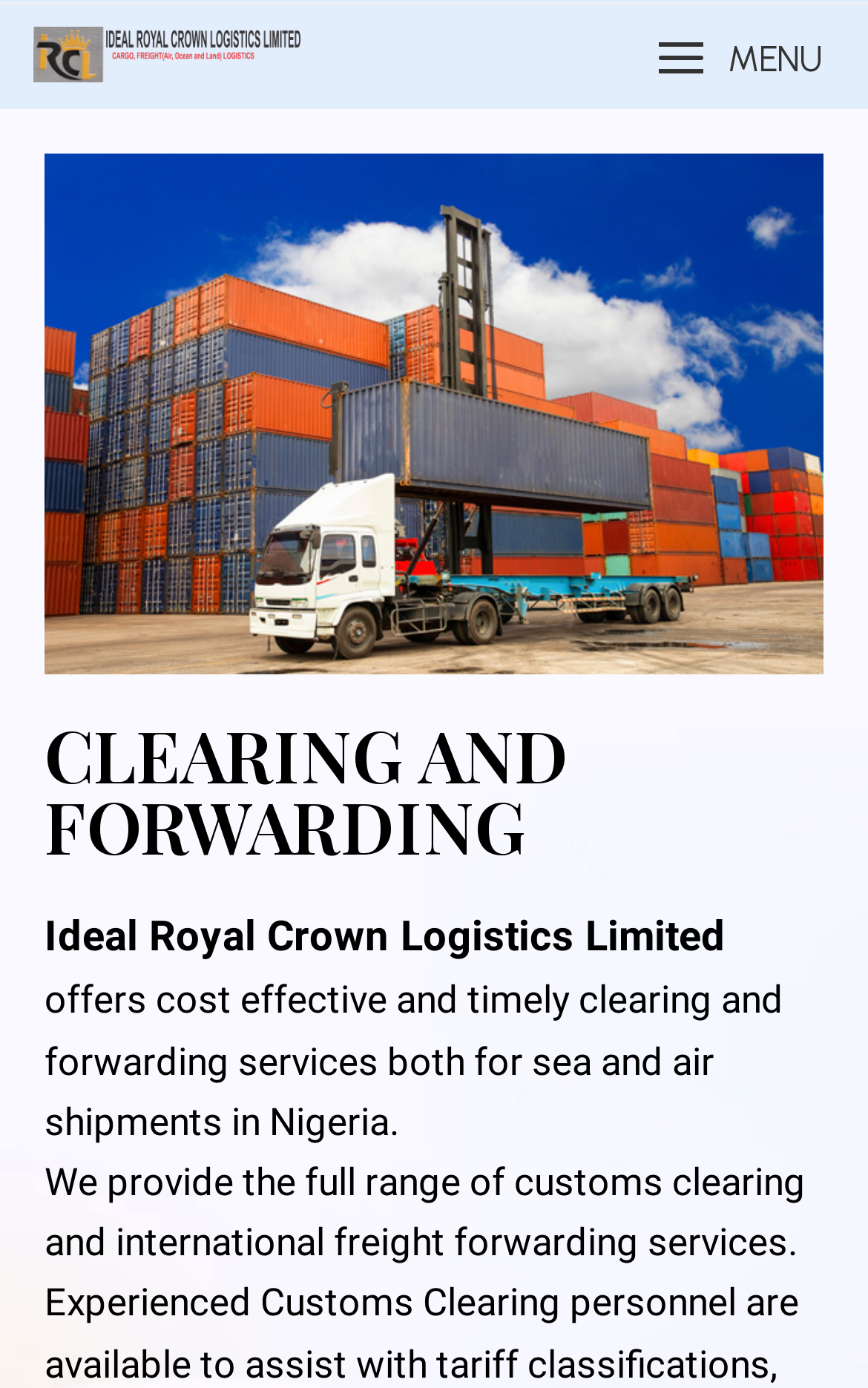Please respond to the question with a concise word or phrase:
What services does the company provide?

Customs clearing and international freight forwarding services